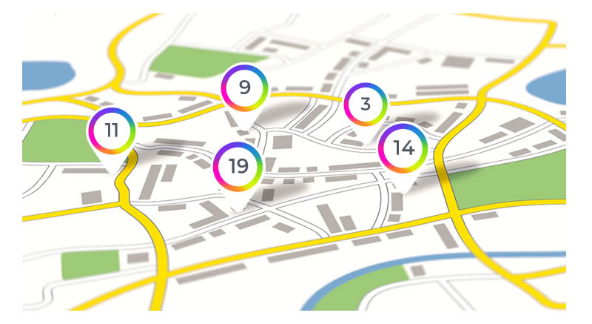Refer to the image and provide an in-depth answer to the question: 
What community is the image related to?

The image is likely linked to themes pertaining to social engagement, particularly among the LGBTQ+ community in Oregon, reflecting a network of potential meet-up spots or events for gay singles.